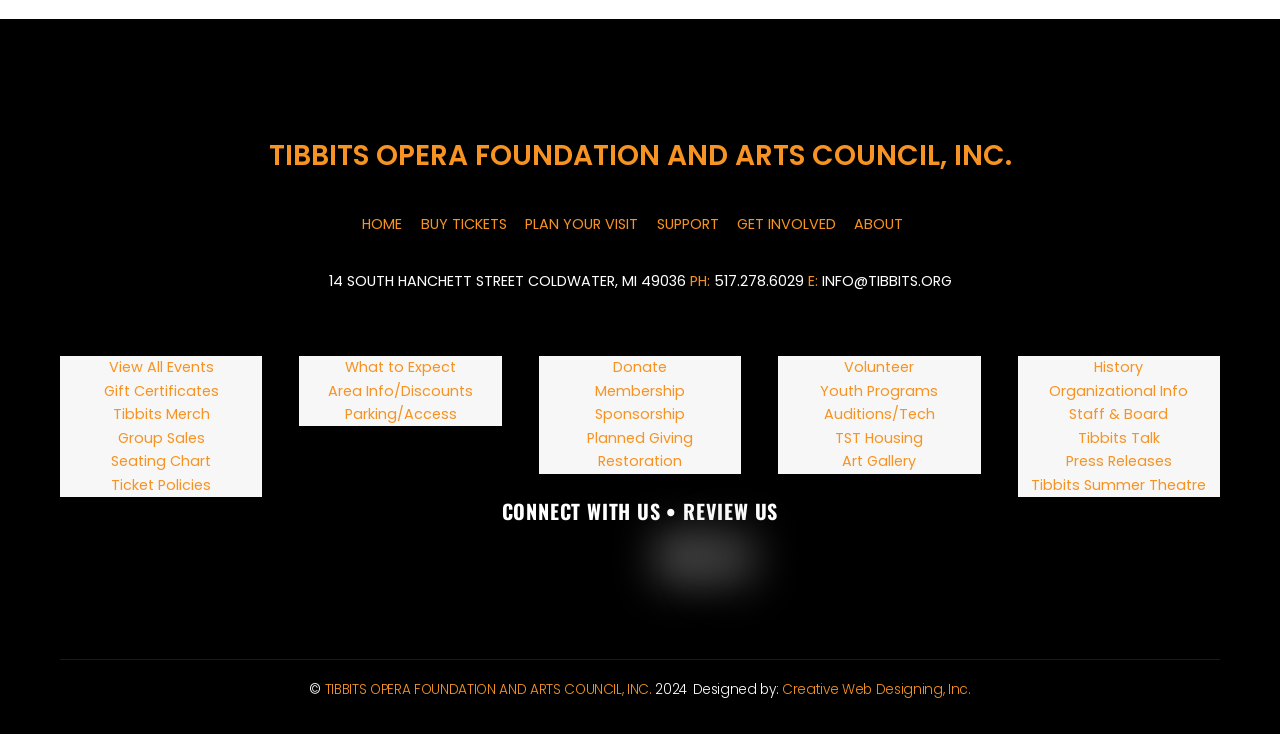Please give the bounding box coordinates of the area that should be clicked to fulfill the following instruction: "Click the 'Marketing' button". The coordinates should be in the format of four float numbers from 0 to 1, i.e., [left, top, right, bottom].

None